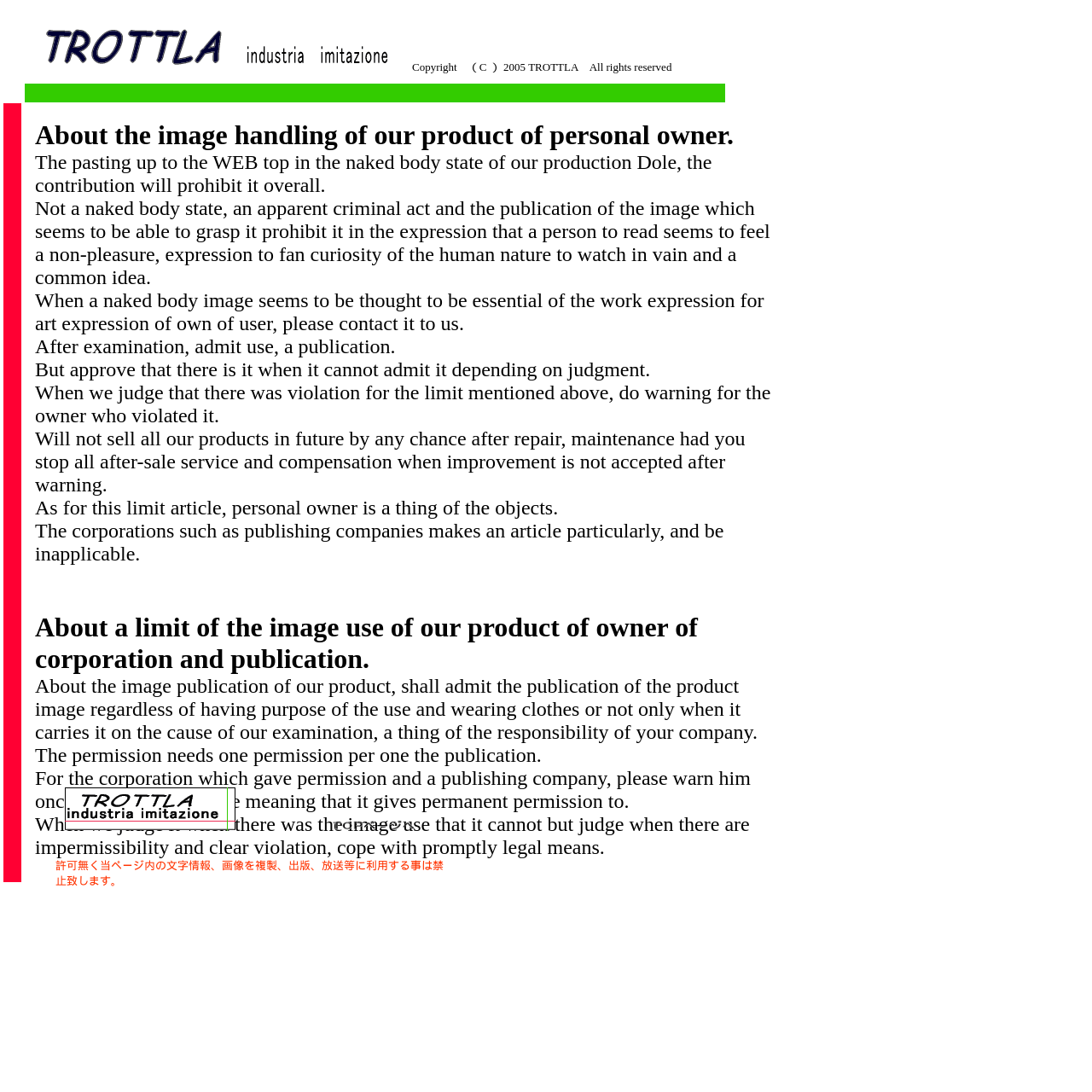Identify and provide the bounding box for the element described by: "alt="TOPページへ"".

[0.303, 0.751, 0.386, 0.764]